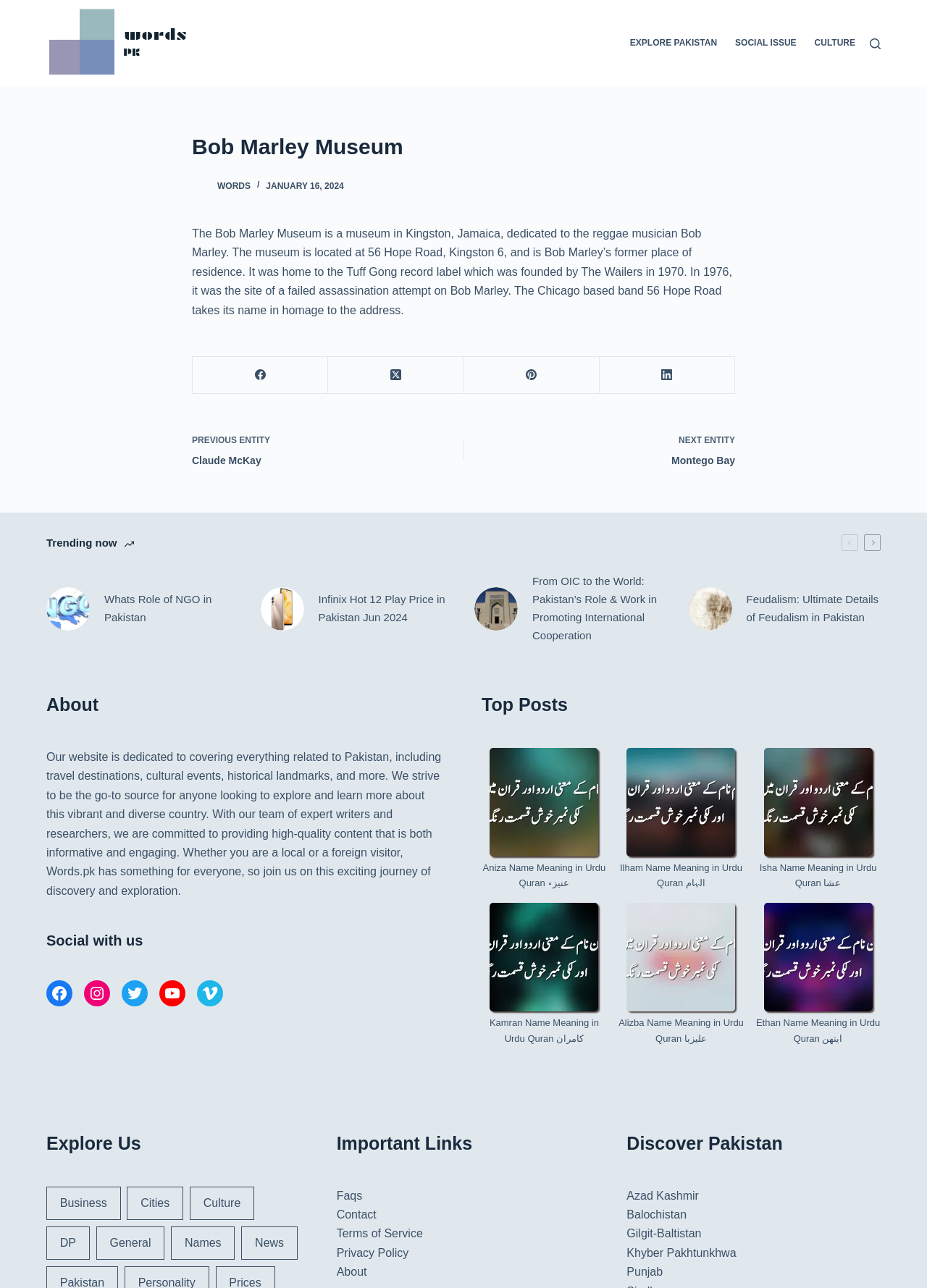Where is the Bob Marley Museum located?
Could you answer the question in a detailed manner, providing as much information as possible?

The question is asking for the location of the Bob Marley Museum, which can be found in the static text element with the text 'The Bob Marley Museum is a museum in Kingston, Jamaica, dedicated to the reggae musician Bob Marley.' located at [0.207, 0.177, 0.79, 0.245].